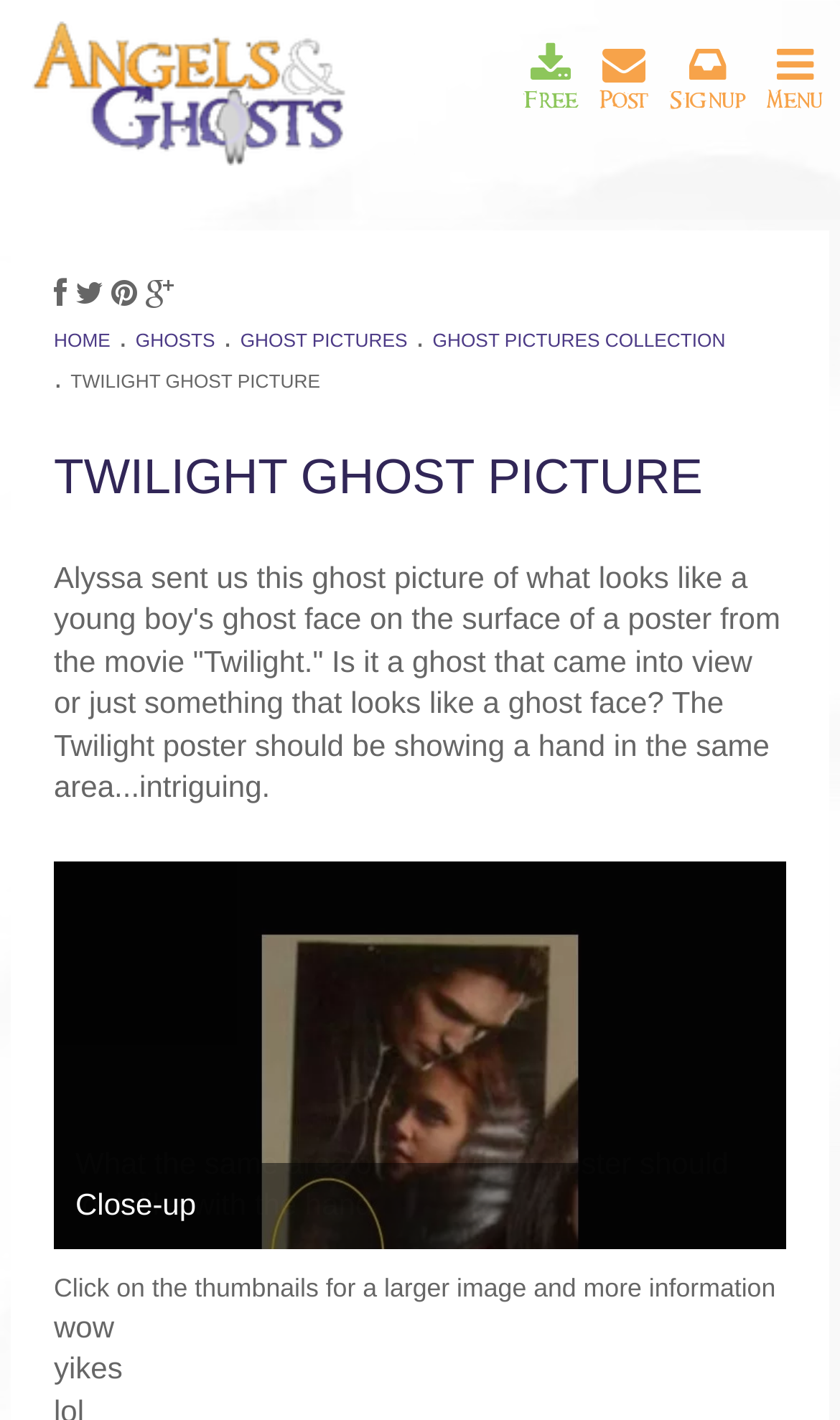Please find the bounding box coordinates of the element that must be clicked to perform the given instruction: "View the 'GHOST PICTURES COLLECTION'". The coordinates should be four float numbers from 0 to 1, i.e., [left, top, right, bottom].

[0.515, 0.231, 0.864, 0.246]